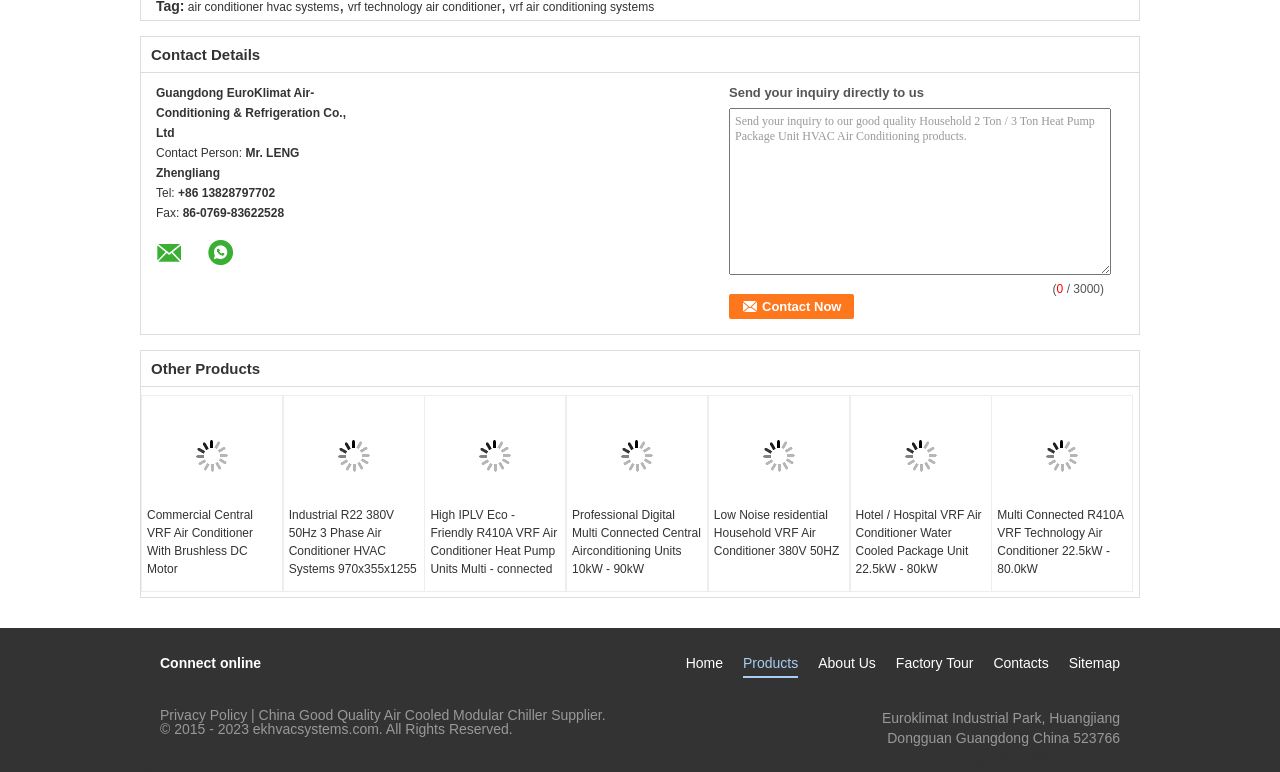Extract the bounding box coordinates of the UI element described by: "Home". The coordinates should include four float numbers ranging from 0 to 1, e.g., [left, top, right, bottom].

[0.536, 0.848, 0.565, 0.876]